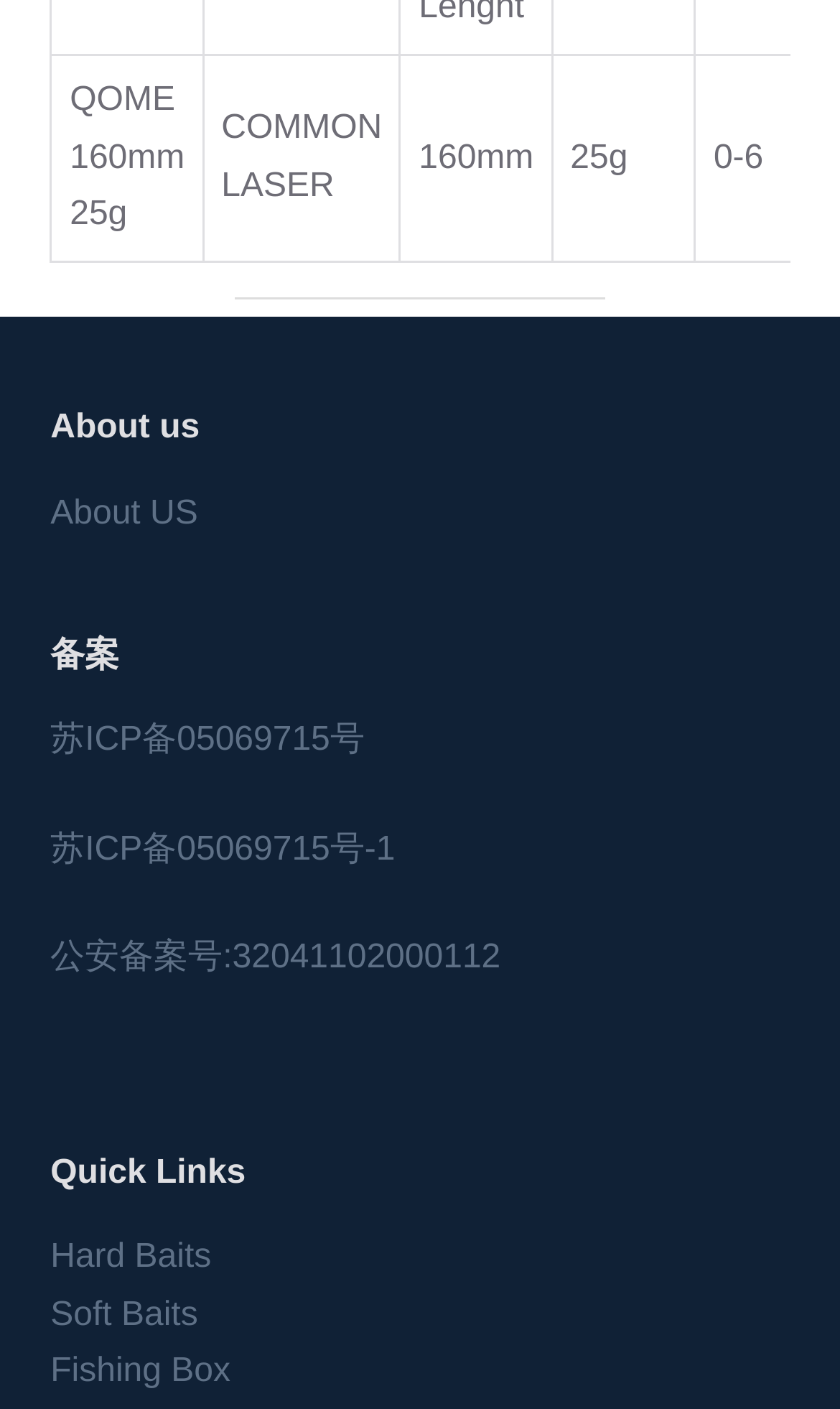Pinpoint the bounding box coordinates of the clickable area necessary to execute the following instruction: "Learn about 'COMMON LASER'". The coordinates should be given as four float numbers between 0 and 1, namely [left, top, right, bottom].

[0.242, 0.039, 0.477, 0.186]